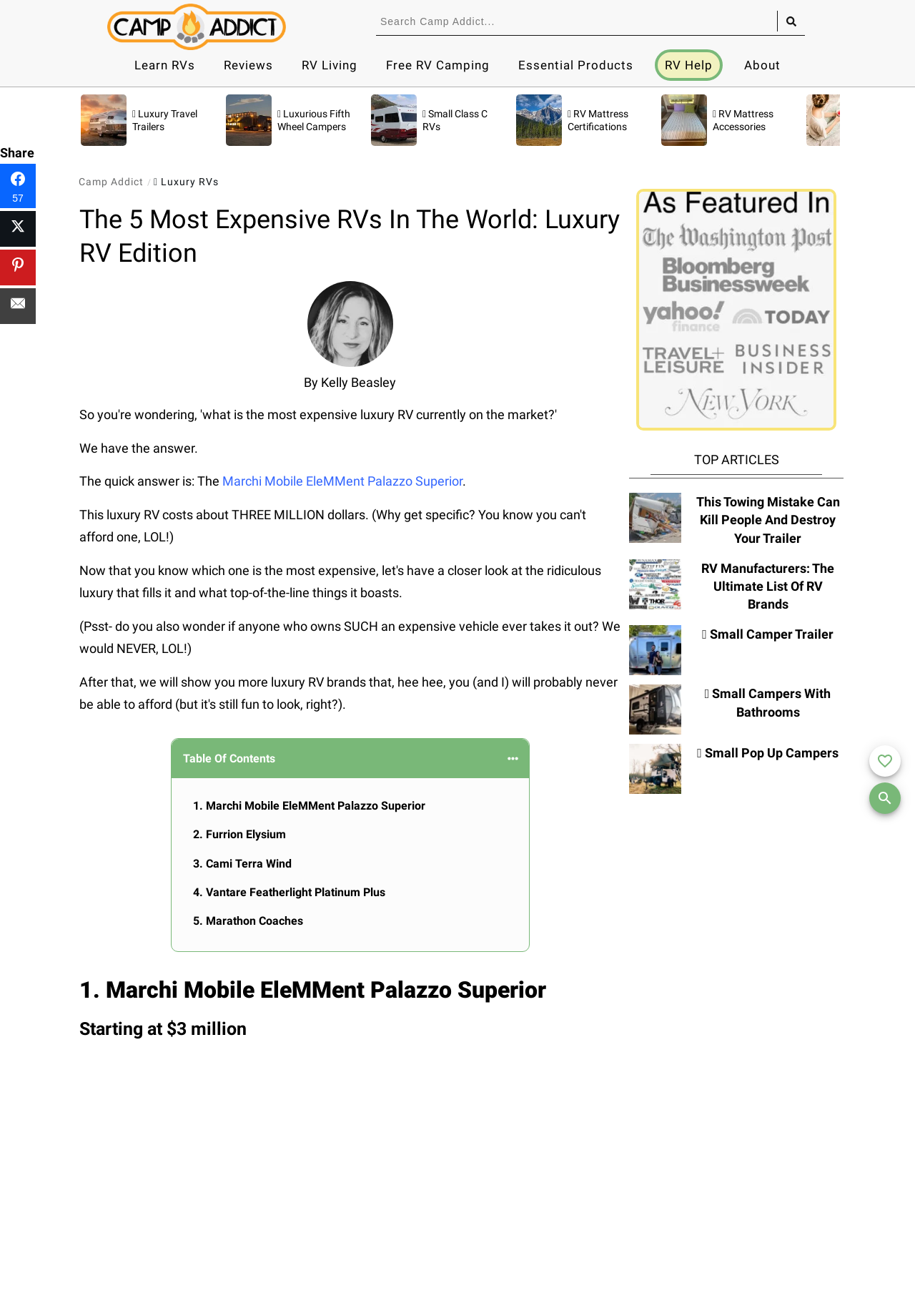Based on the image, please elaborate on the answer to the following question:
What is the topic of the article?

The topic of the article can be inferred from the heading 'The 5 Most Expensive RVs In The World: Luxury RV Edition' and the presence of RV-related images and text throughout the webpage.